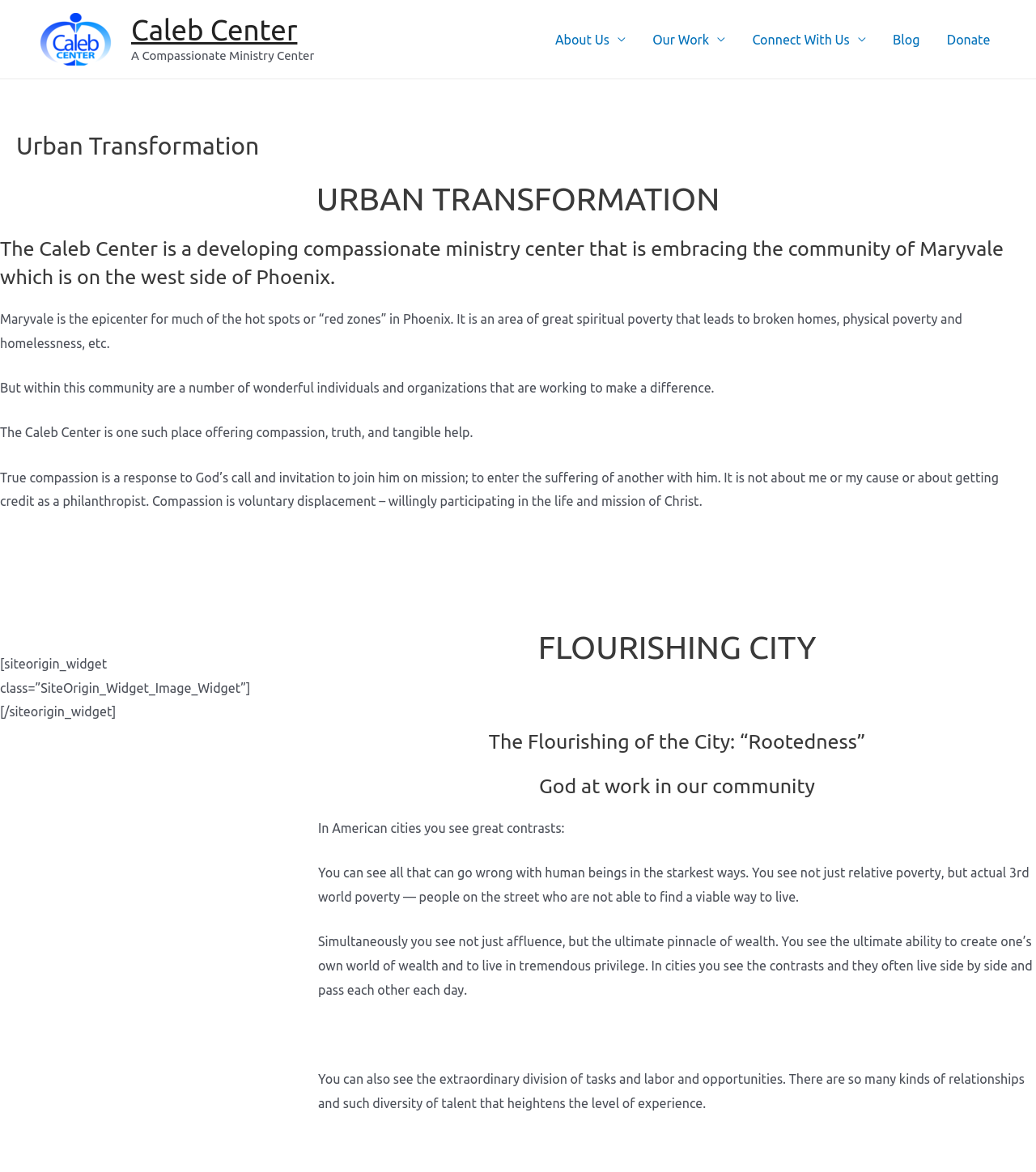What is the theme of the second article section?
Based on the screenshot, provide a one-word or short-phrase response.

Flourishing City